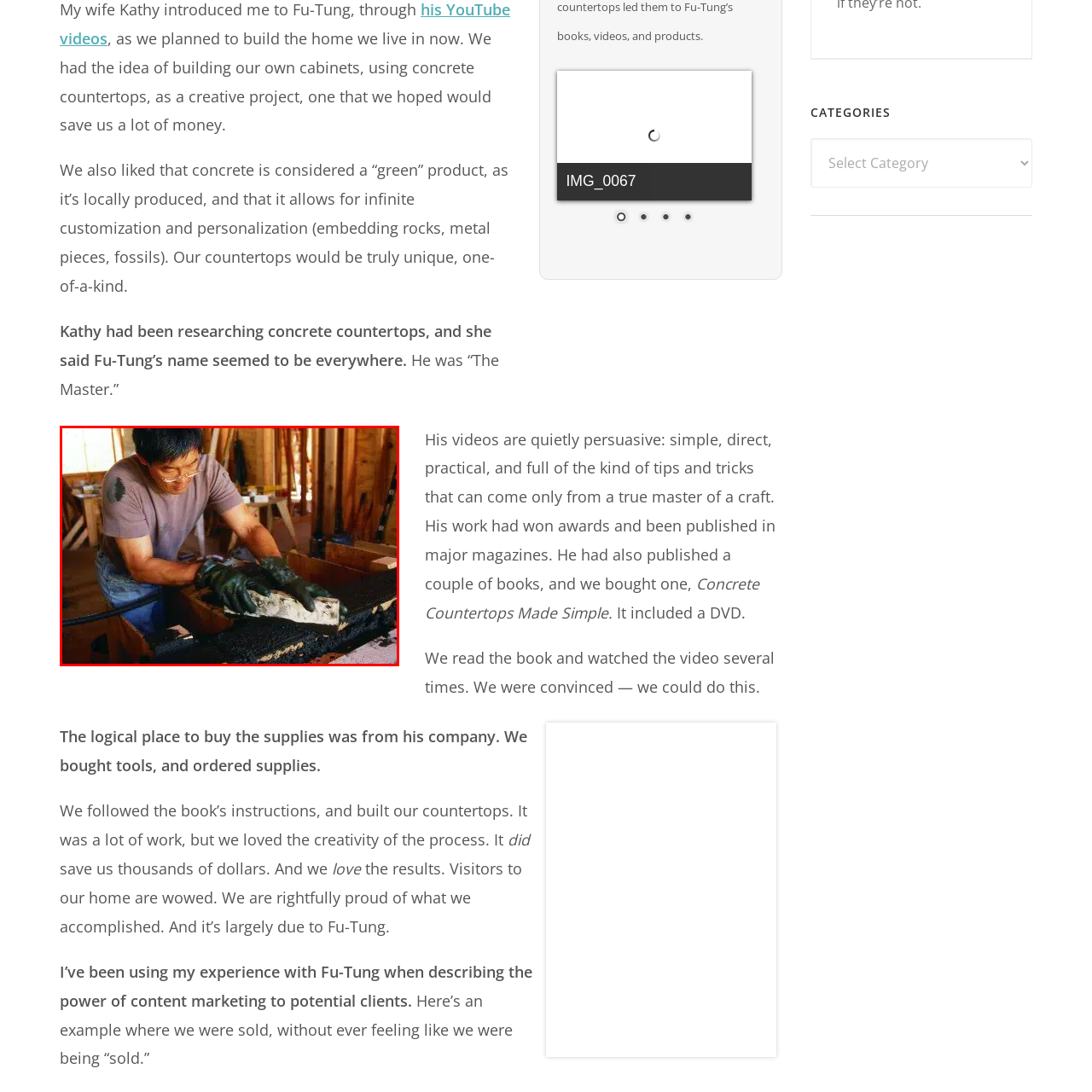Generate a comprehensive caption for the image section marked by the red box.

In this image, a skilled worker is seen engaged in the careful process of levelling concrete as he constructs countertops. Wearing protective gloves and a short-sleeved shirt, he meticulously applies a block of material to ensure even distribution within a wooden mold. The setting appears to be a workshop, characterized by unfinished wooden walls and various tools in the background, indicating an active construction environment. This scene reflects the hands-on creativity and dedication involved in crafting unique concrete countertops, which can be custom-designed to fit individual preferences. Such projects, aimed at both functionality and aesthetics, highlight the transformative potential of concrete in home design.